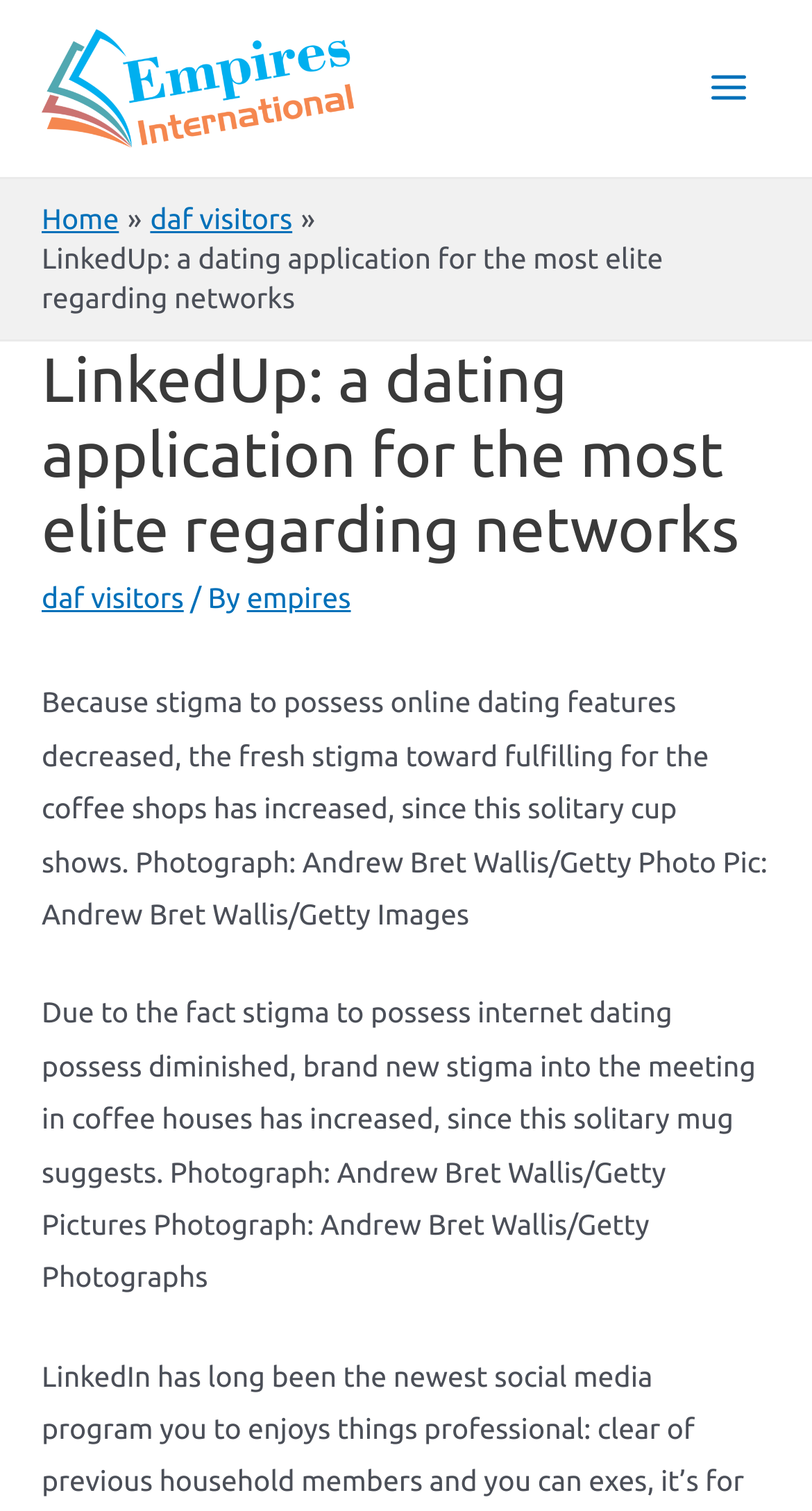Using the provided description Main Menu, find the bounding box coordinates for the UI element. Provide the coordinates in (top-left x, top-left y, bottom-right x, bottom-right y) format, ensuring all values are between 0 and 1.

[0.845, 0.031, 0.949, 0.086]